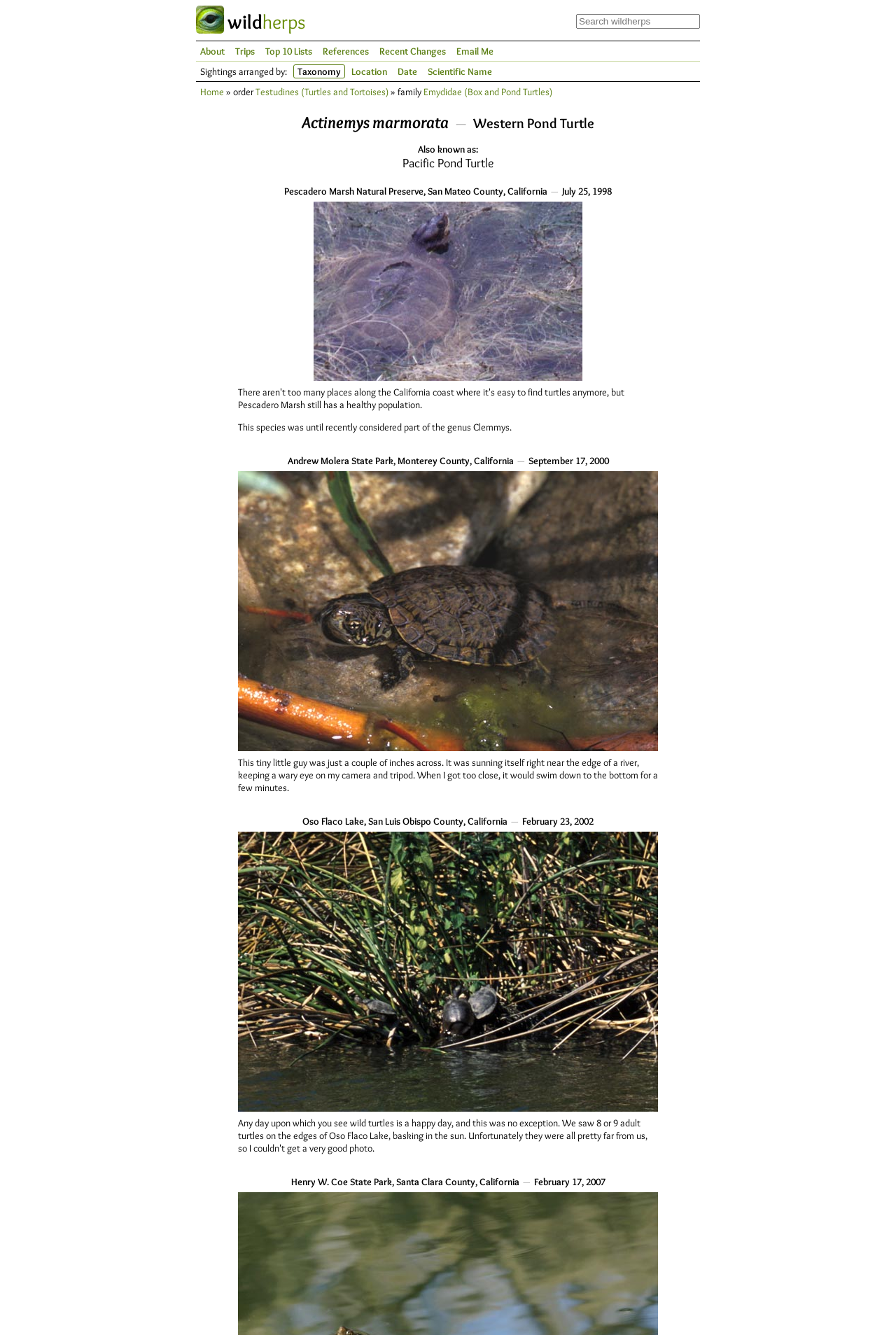Identify the coordinates of the bounding box for the element described below: "[ author ]". Return the coordinates as four float numbers between 0 and 1: [left, top, right, bottom].

None